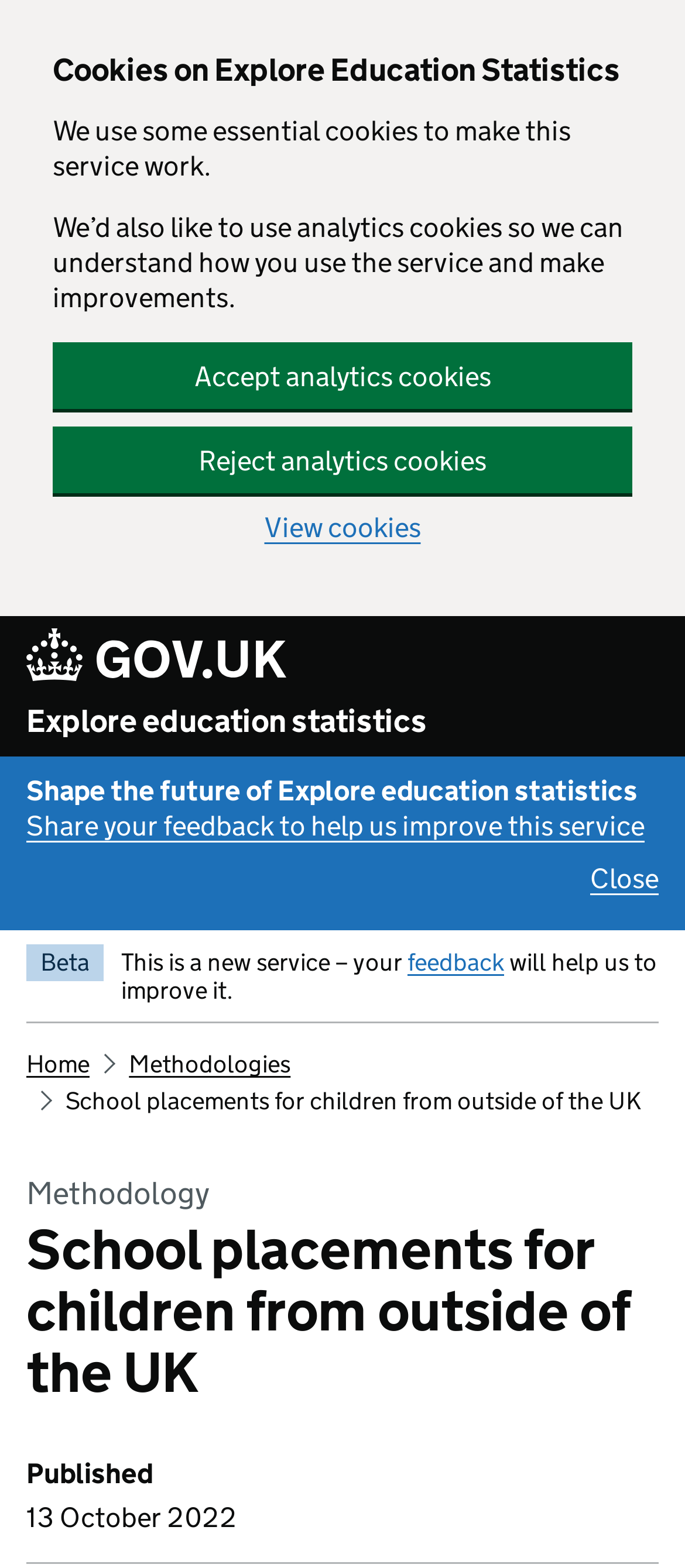Determine the bounding box coordinates for the area that needs to be clicked to fulfill this task: "Close the user-testing-banner". The coordinates must be given as four float numbers between 0 and 1, i.e., [left, top, right, bottom].

[0.862, 0.551, 0.962, 0.571]